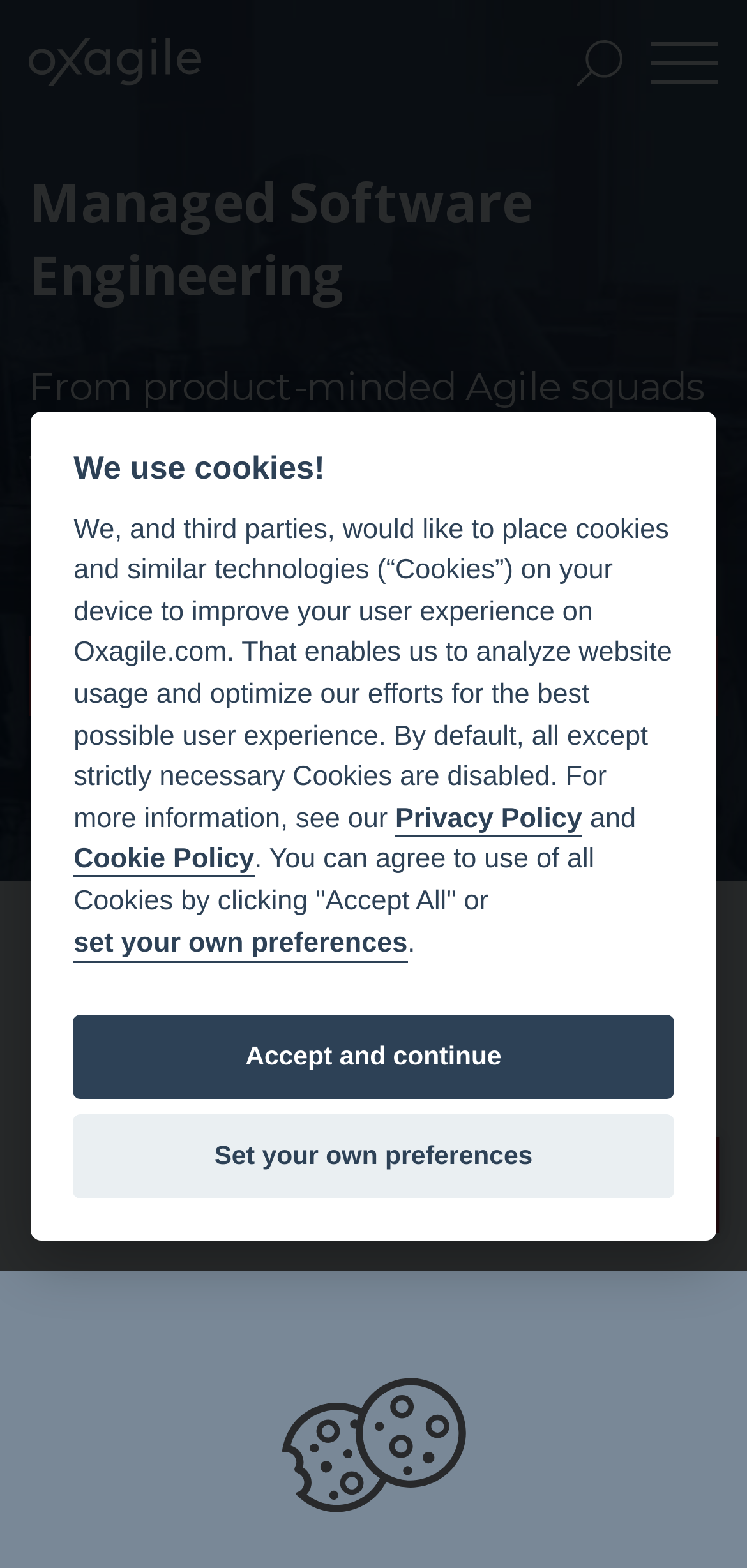Use a single word or phrase to answer this question: 
How many buttons are in the cookie dialog?

3